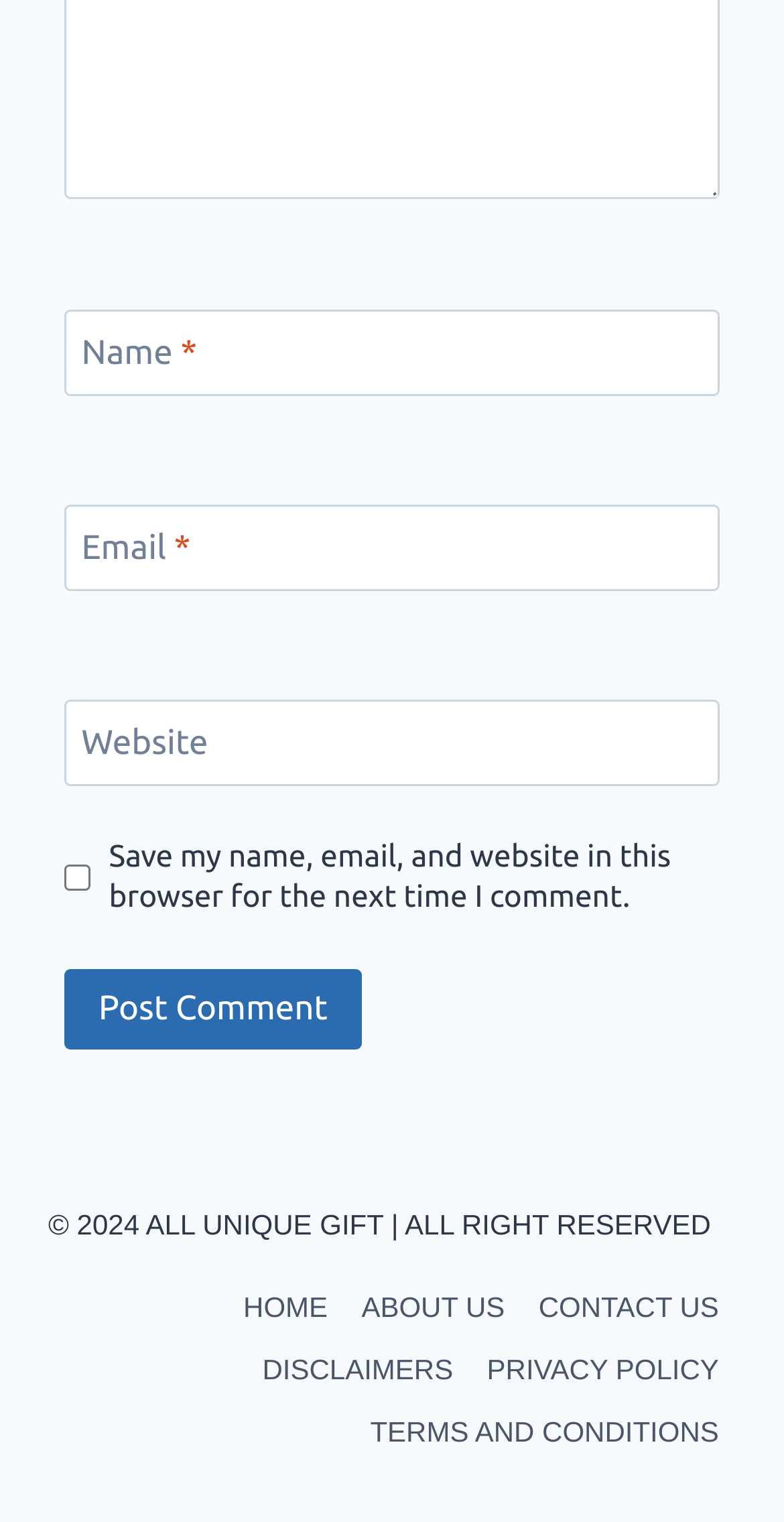Based on the description "Contact Us", find the bounding box of the specified UI element.

[0.665, 0.839, 0.938, 0.879]